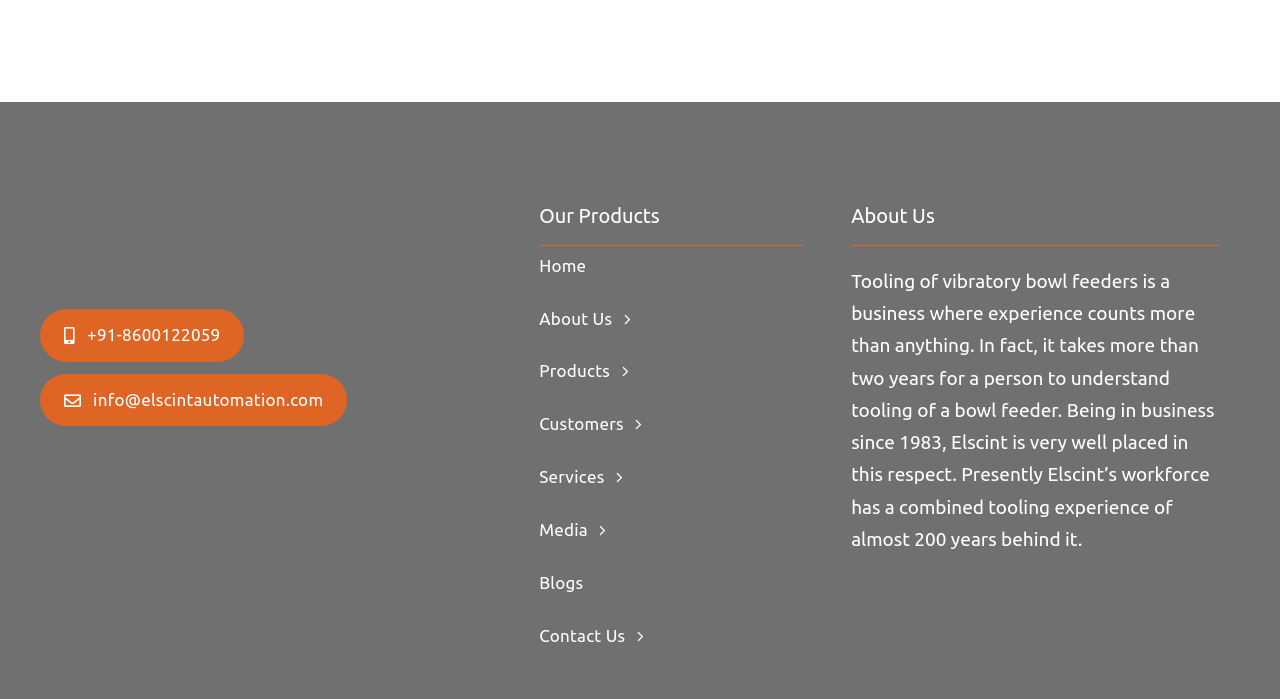What year did Elscint start its business?
Look at the webpage screenshot and answer the question with a detailed explanation.

The year Elscint started its business can be found in the StaticText element on the webpage, which states that 'Being in business since 1983, Elscint is very well placed in this respect'.